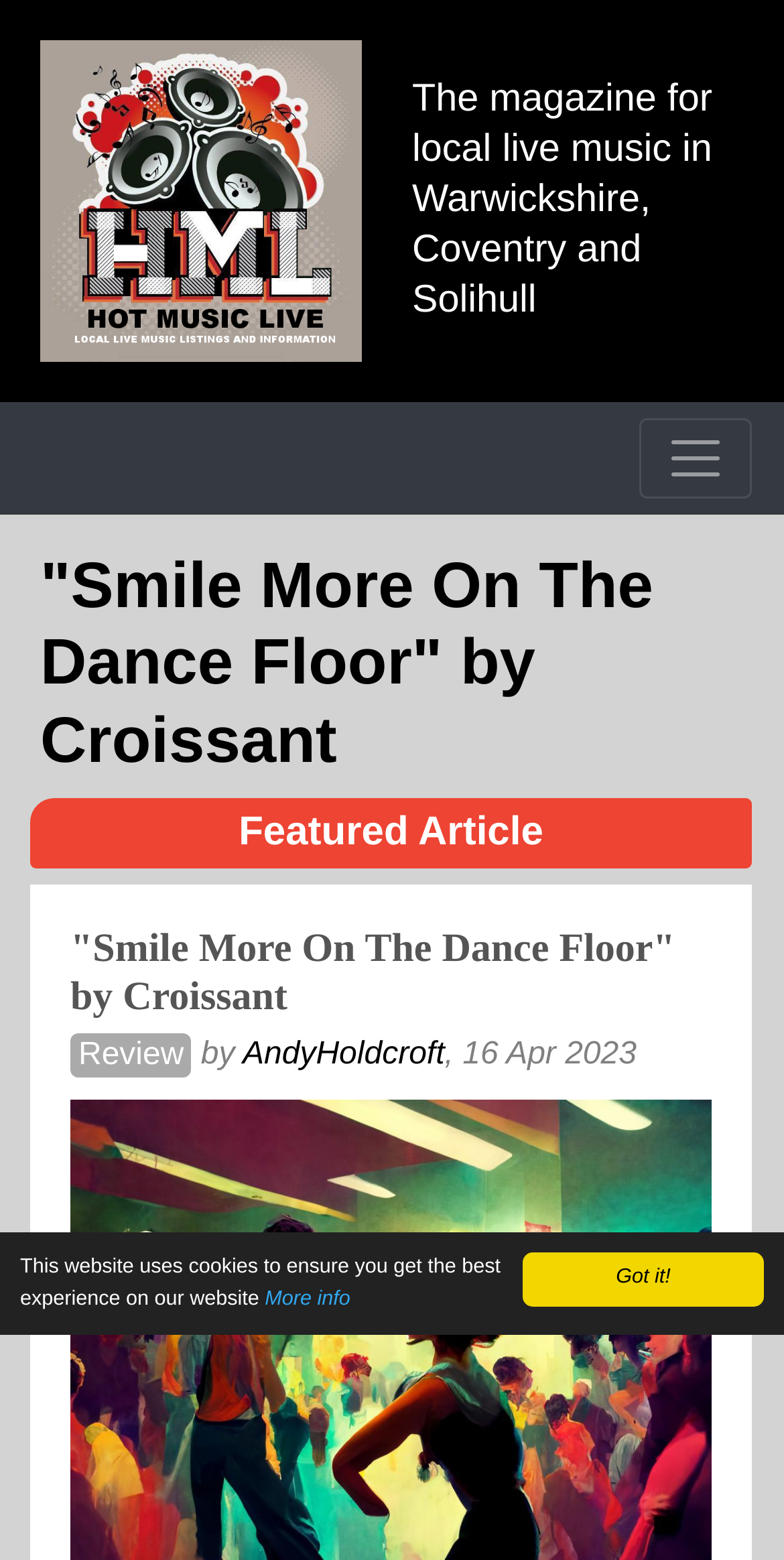Give a one-word or short phrase answer to the question: 
When was the review published?

16 Apr 2023